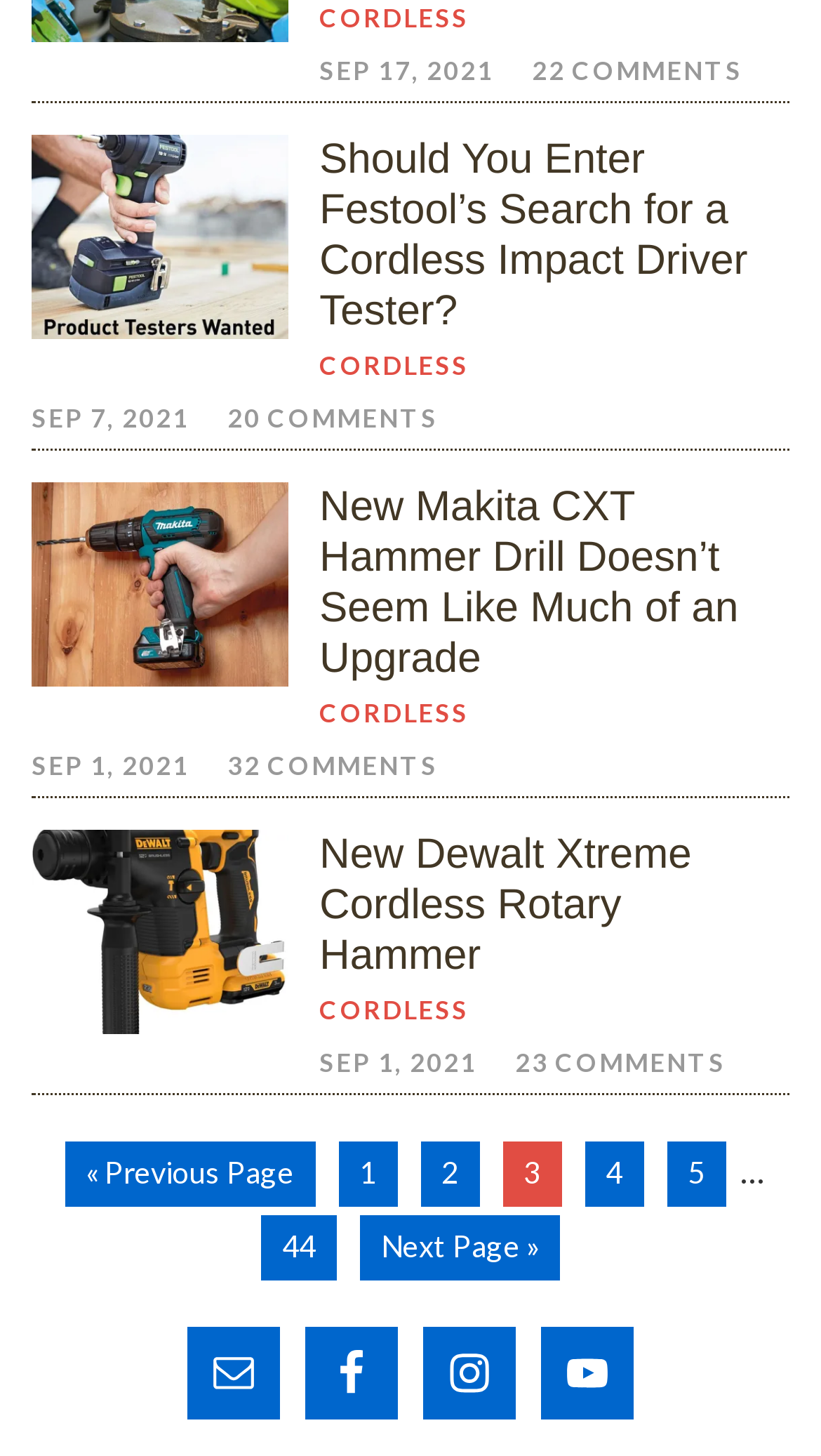Respond with a single word or phrase to the following question:
What is the topic of the first article?

Cordless Impact Driver